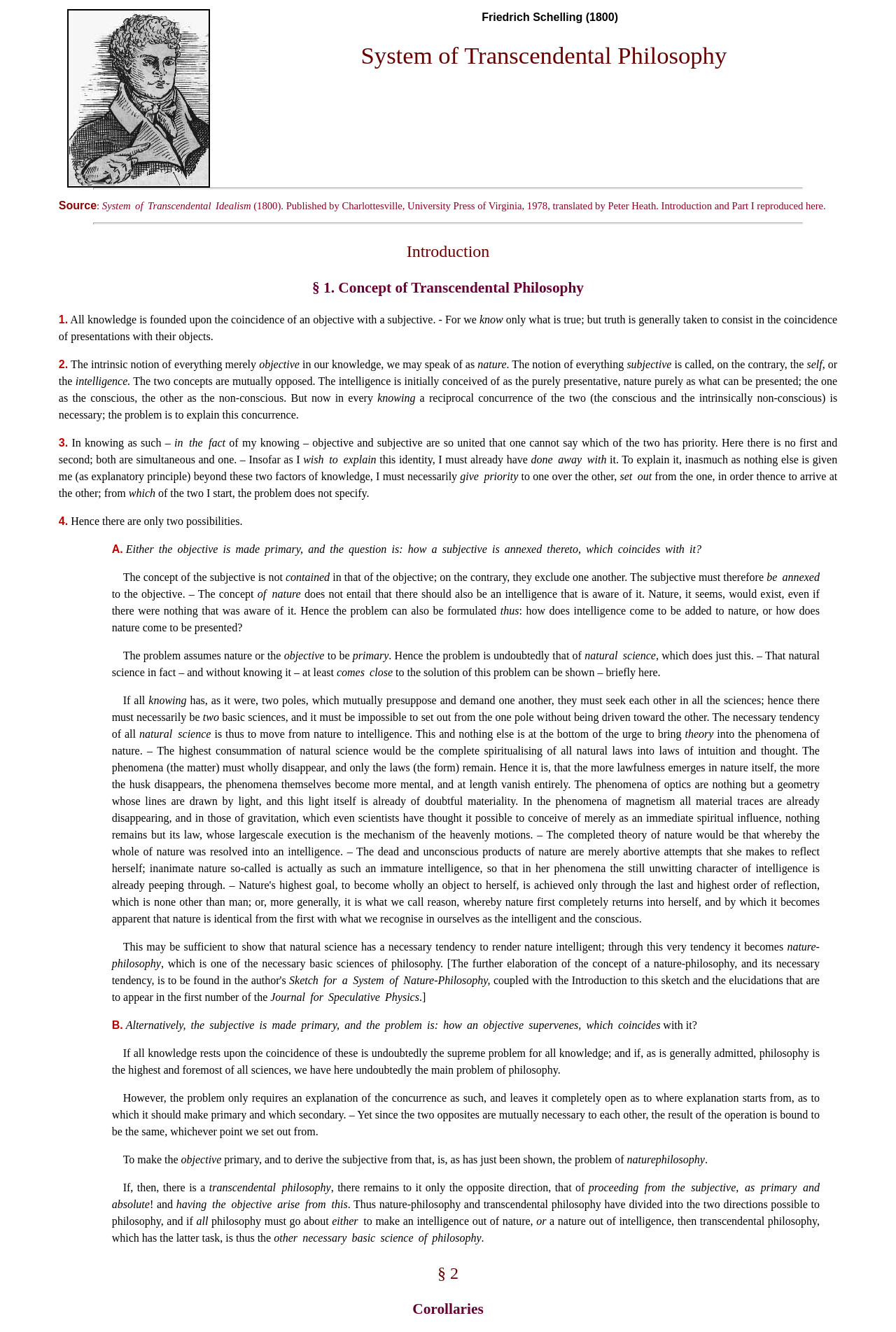Identify and extract the main heading from the webpage.

System of Transcendental Philosophy